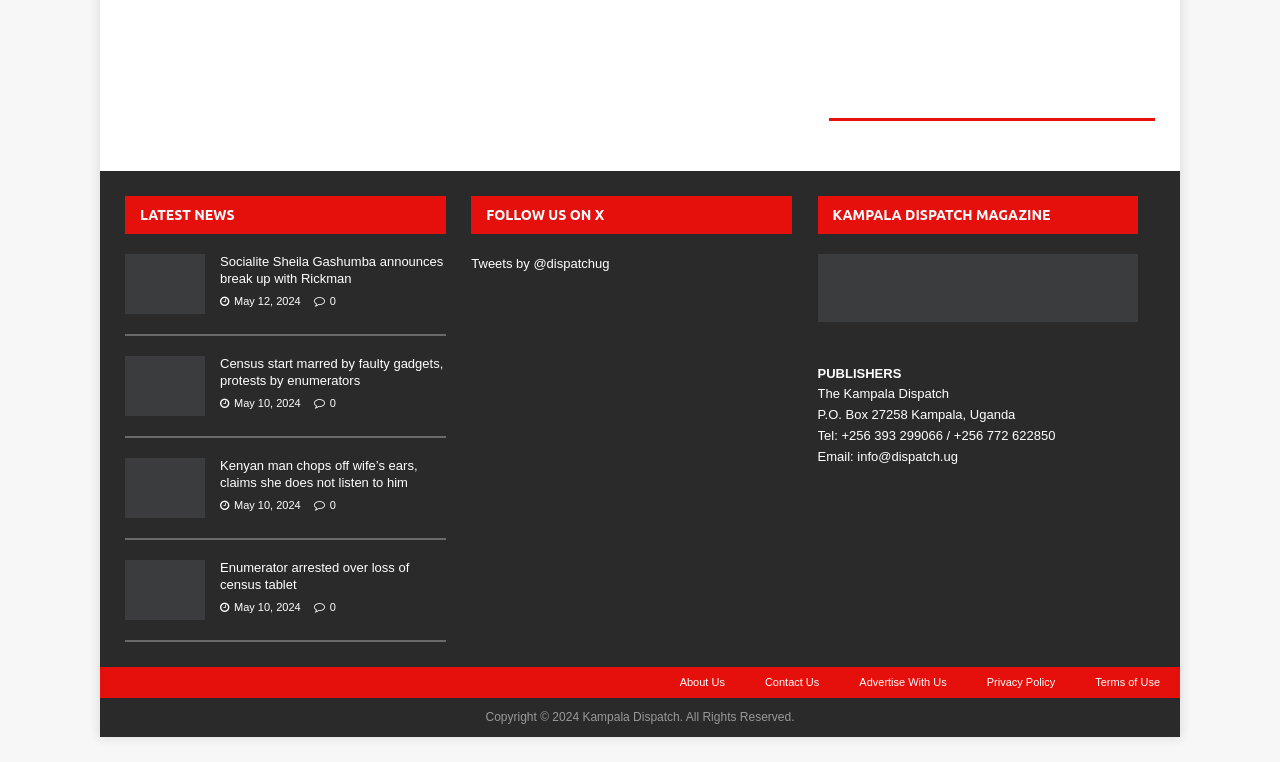What is the latest news topic?
Based on the image content, provide your answer in one word or a short phrase.

Socialite Sheila Gashumba announces break up with Rickman